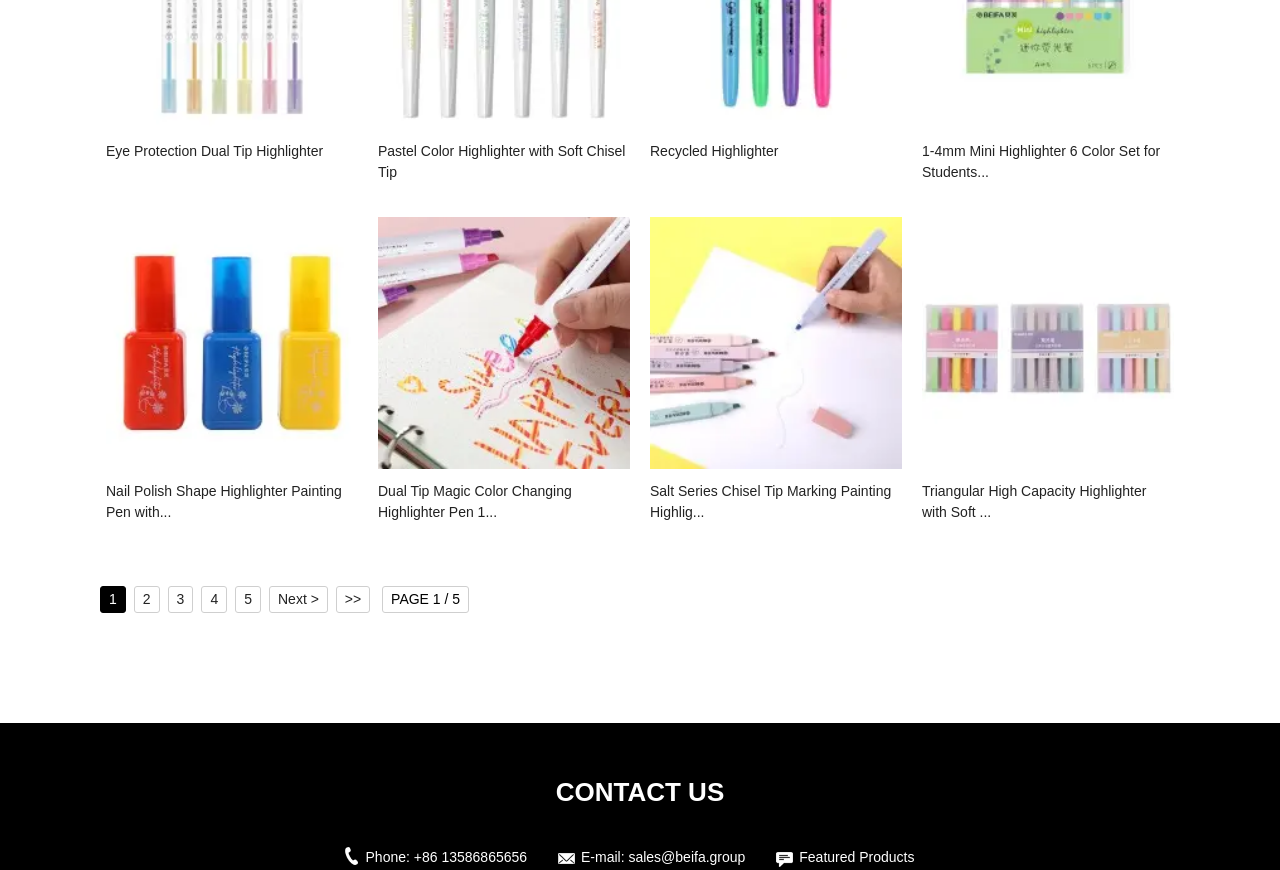For the element described, predict the bounding box coordinates as (top-left x, top-left y, bottom-right x, bottom-right y). All values should be between 0 and 1. Element description: 4

[0.157, 0.673, 0.177, 0.704]